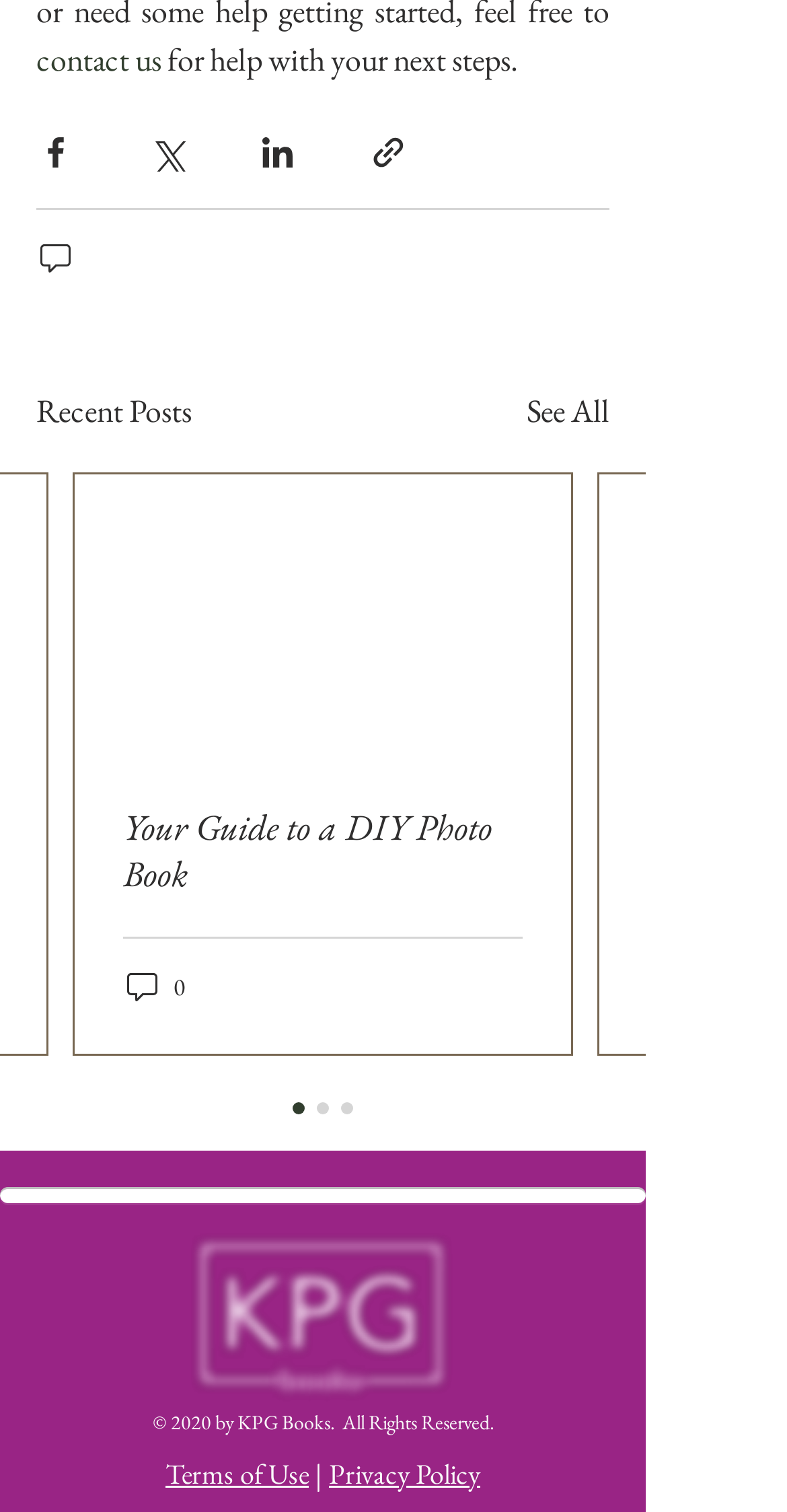Based on the visual content of the image, answer the question thoroughly: What is the purpose of the 'See All' link?

The 'See All' link is likely used to view more posts or content, possibly related to the 'Recent Posts' section, as it is placed next to the heading 'Recent Posts'.